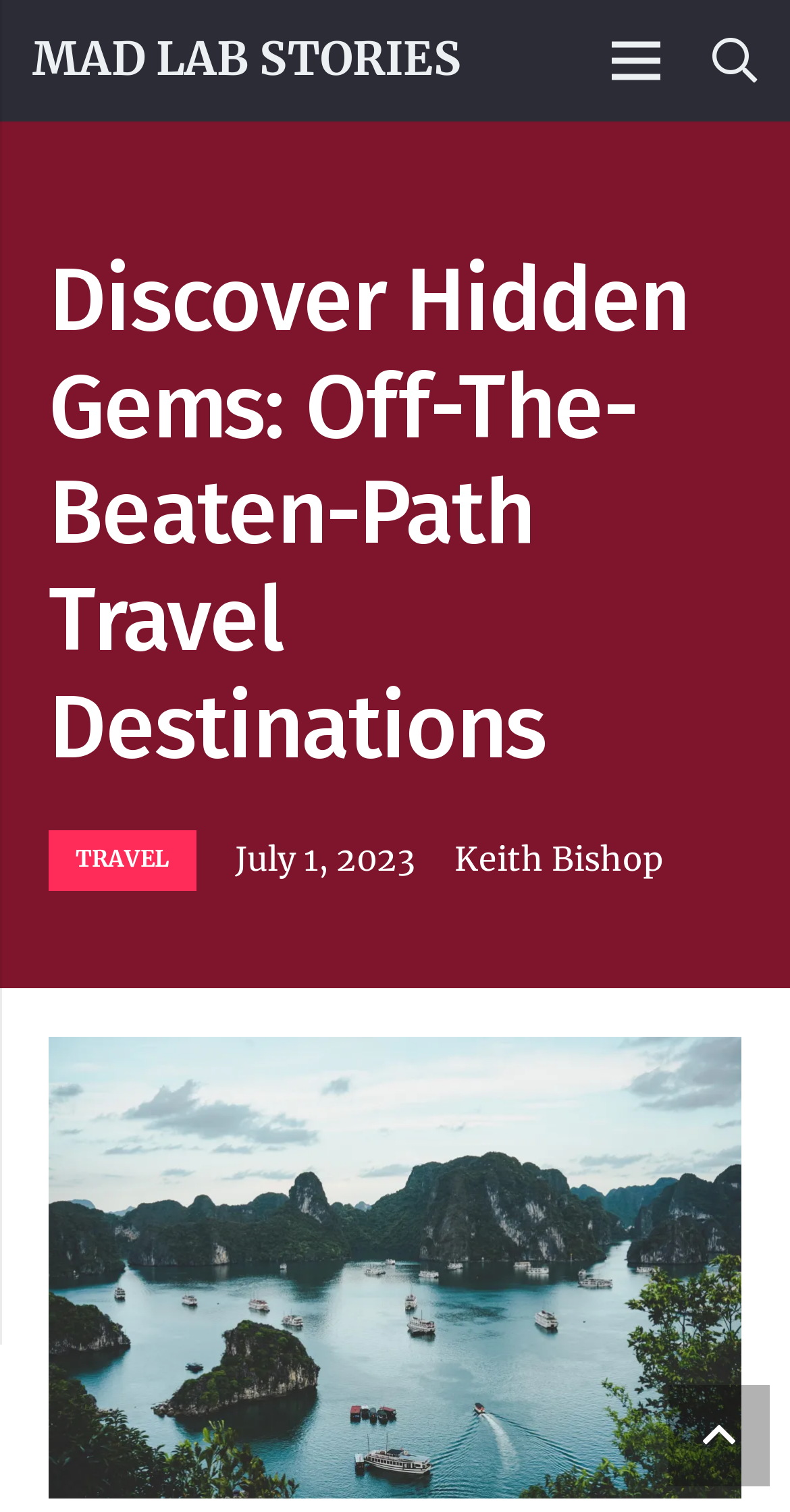Give a one-word or short-phrase answer to the following question: 
Who is the author of the article?

Keith Bishop